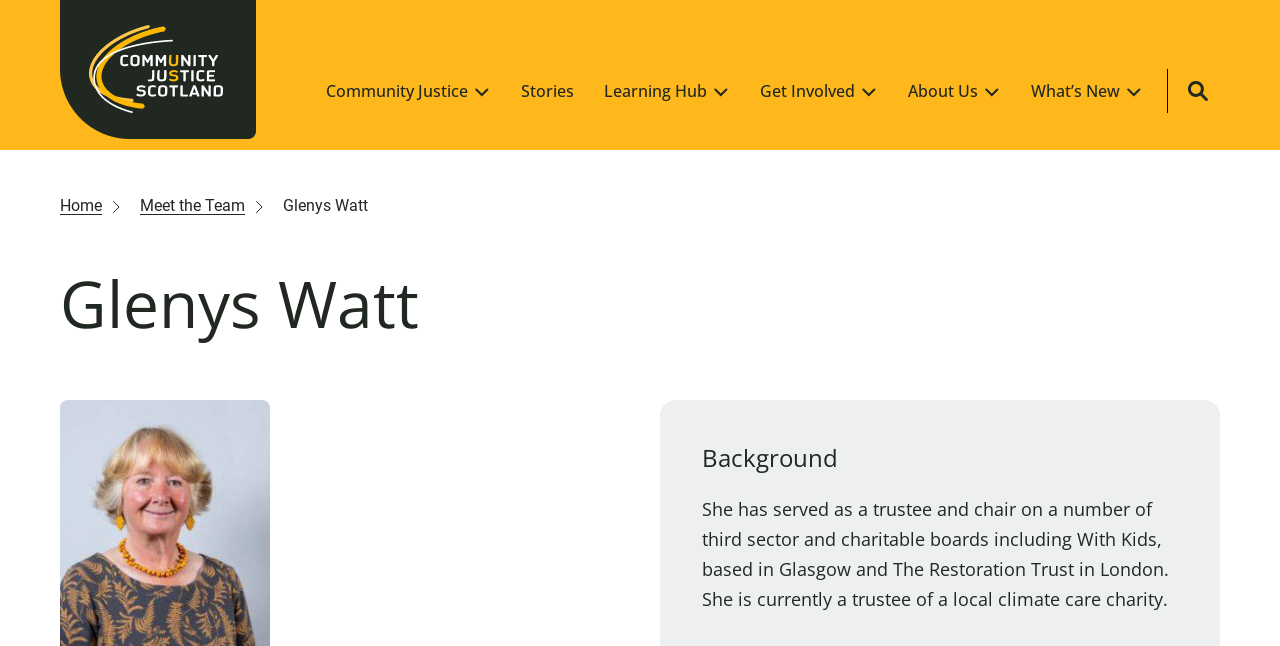Provide a short answer using a single word or phrase for the following question: 
What is Glenys Watt's role?

Trustee